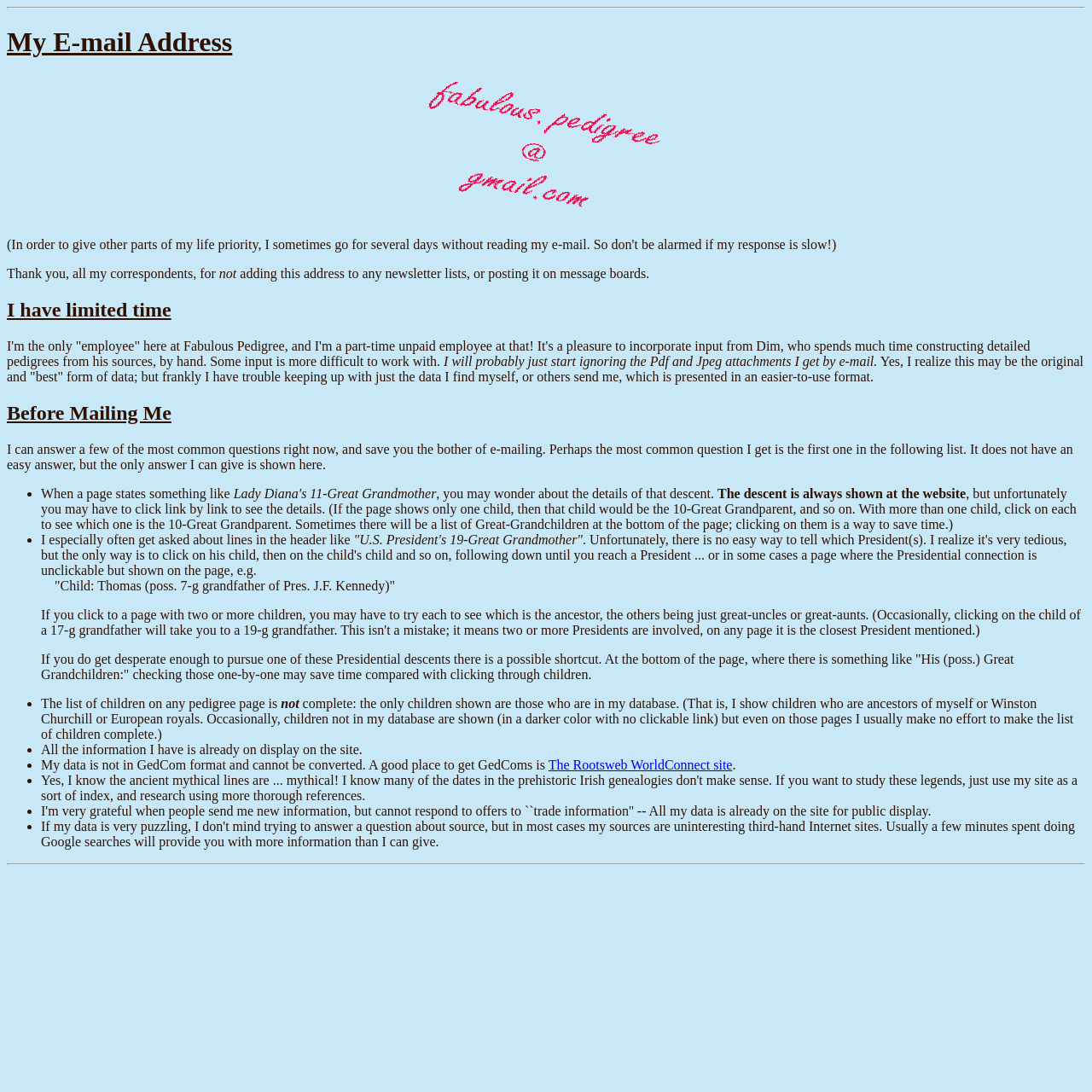Offer a detailed account of what is visible on the webpage.

The webpage is titled "My Mail Address" and appears to be a personal webpage with a focus on genealogy and pedigree research. At the top of the page, there is a horizontal separator followed by a heading that reads "My E-mail Address". Below this heading, there is an image, likely a logo or avatar, positioned roughly in the center of the page.

The main content of the page is divided into several sections, each with its own heading. The first section, headed "Thank you, all my correspondents, for", expresses gratitude to those who have not added the author's email address to any newsletter lists or posted it on message boards.

The next section, headed "I have limited time", explains that the author is a part-time unpaid employee and has limited time to incorporate input from others. This section also mentions that the author may start ignoring PDF and JPEG attachments sent via email.

The following section, headed "Before Mailing Me", provides answers to common questions that the author receives. This section is divided into several subtopics, each marked with a bullet point. The first subtopic explains that the author cannot provide detailed information on certain descents, and that the information is already available on the website. The second subtopic discusses the meaning of certain lines in the header of pedigree pages, such as "U.S. President's 19-Great Grandmother". The third subtopic explains that the list of children on any pedigree page is not complete, and only shows children who are ancestors of the author or certain notable figures. The fourth subtopic states that all the information the author has is already on display on the site, and the fifth subtopic mentions that the author's data is not in GedCom format and cannot be converted.

At the bottom of the page, there is another horizontal separator, which separates the main content from the rest of the page.